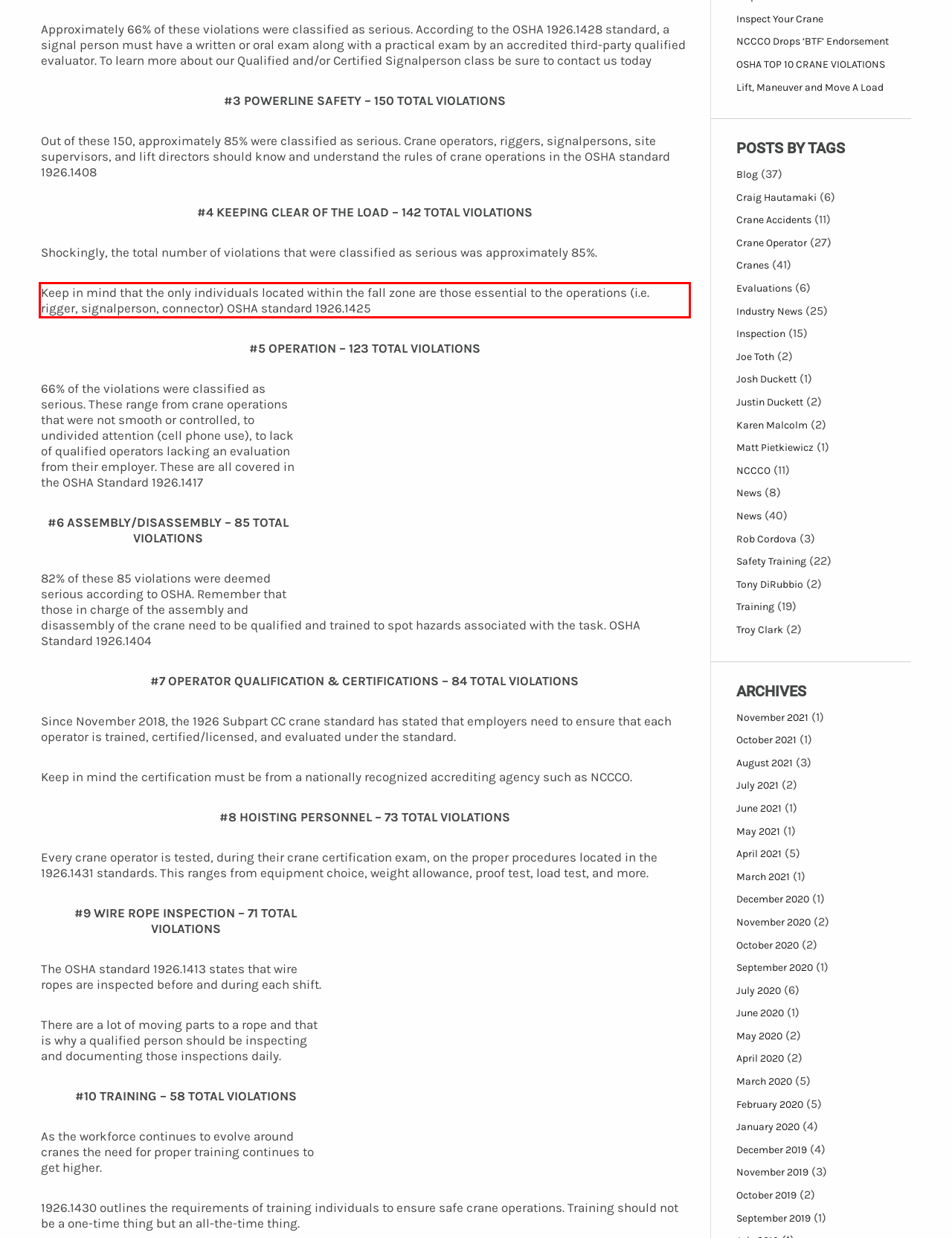Given a screenshot of a webpage with a red bounding box, extract the text content from the UI element inside the red bounding box.

Keep in mind that the only individuals located within the fall zone are those essential to the operations (i.e. rigger, signalperson, connector) OSHA standard 1926.1425